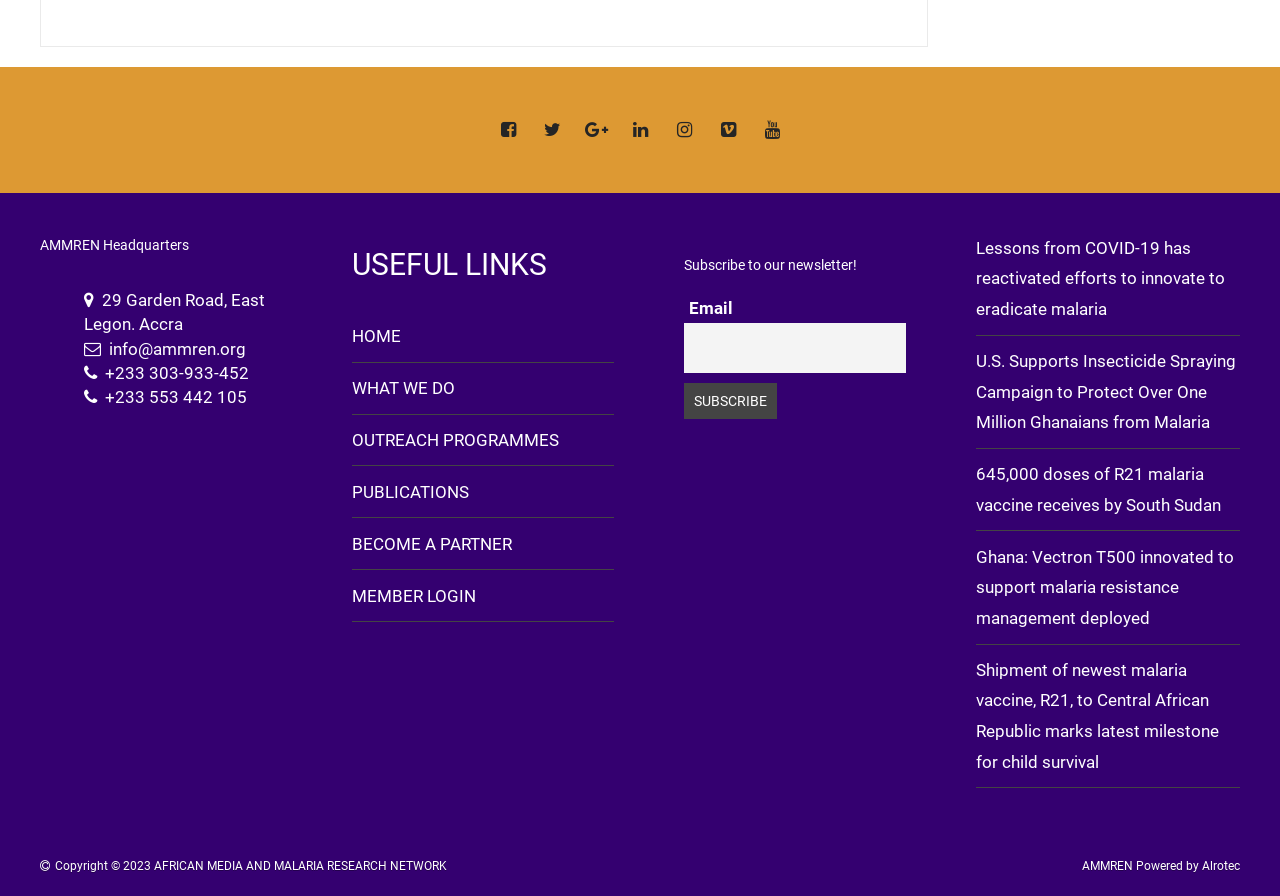What is the address of the organization's headquarters?
Utilize the image to construct a detailed and well-explained answer.

The address of the organization's headquarters can be found in the top-right corner of the webpage, where it is written as '29 Garden Road, East Legon. Accra'.